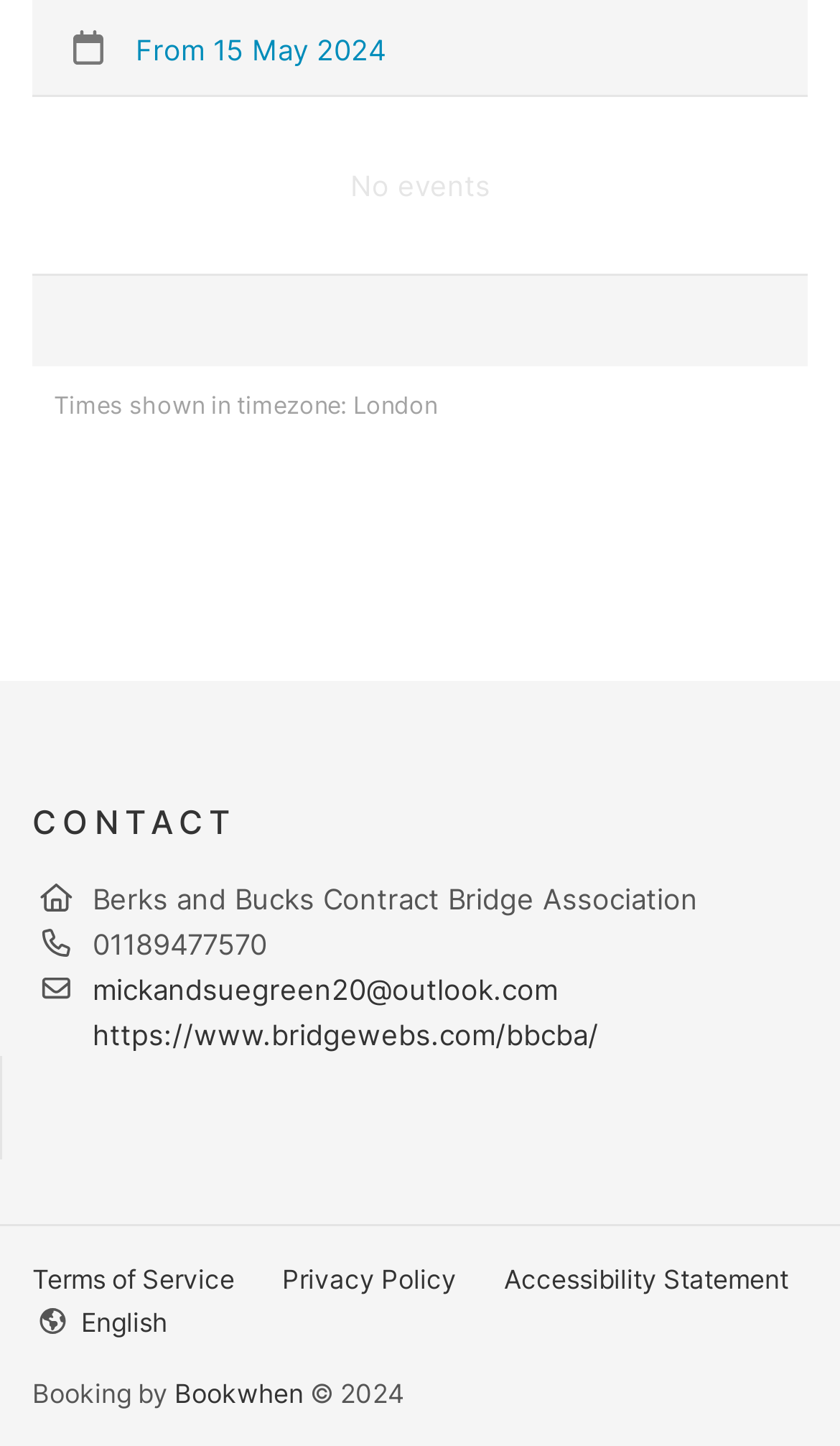Please find the bounding box coordinates of the element that must be clicked to perform the given instruction: "Click on the link to contact via email". The coordinates should be four float numbers from 0 to 1, i.e., [left, top, right, bottom].

[0.11, 0.672, 0.664, 0.696]